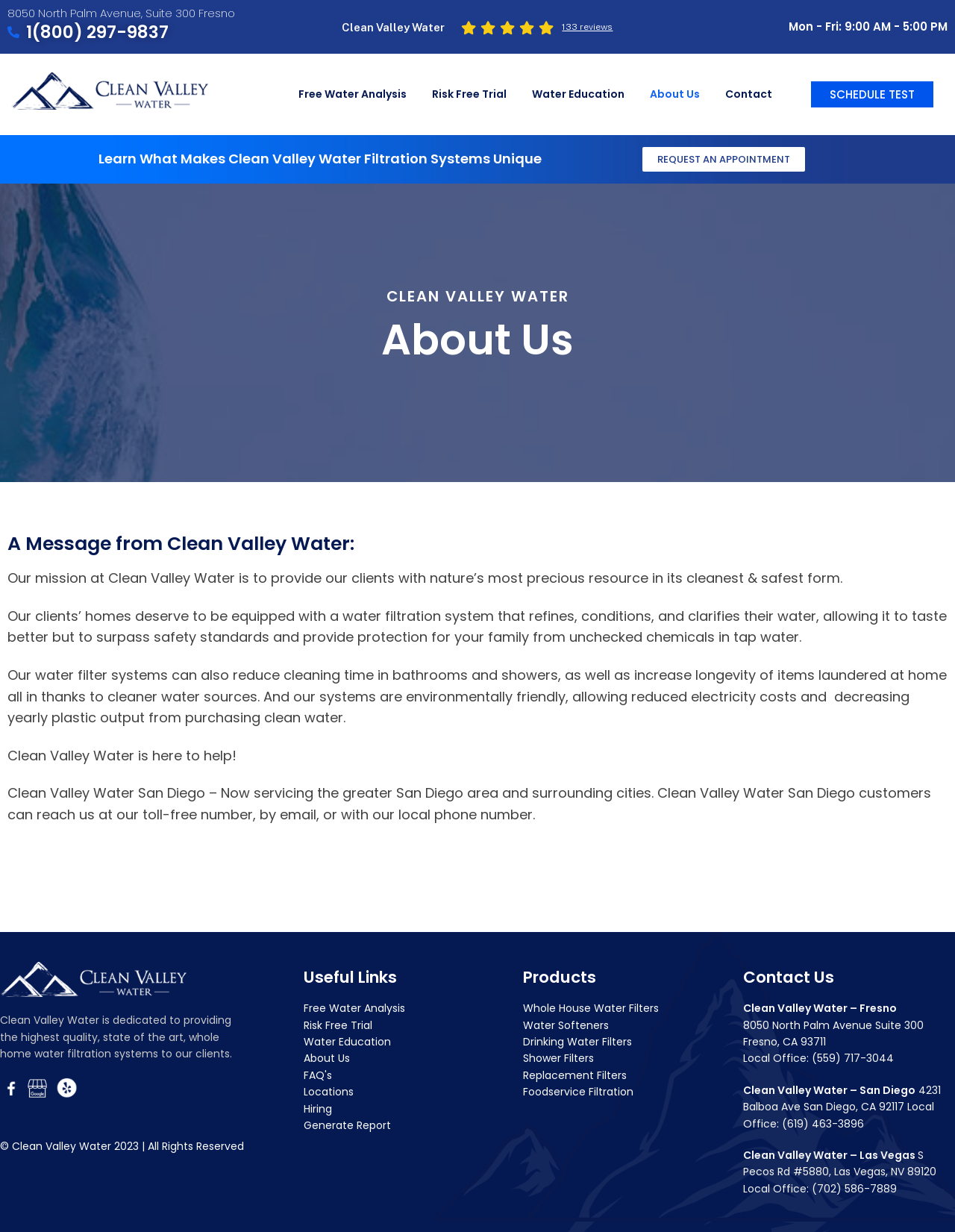Please identify the bounding box coordinates of the element's region that I should click in order to complete the following instruction: "Go to the Infiniti website". The bounding box coordinates consist of four float numbers between 0 and 1, i.e., [left, top, right, bottom].

None